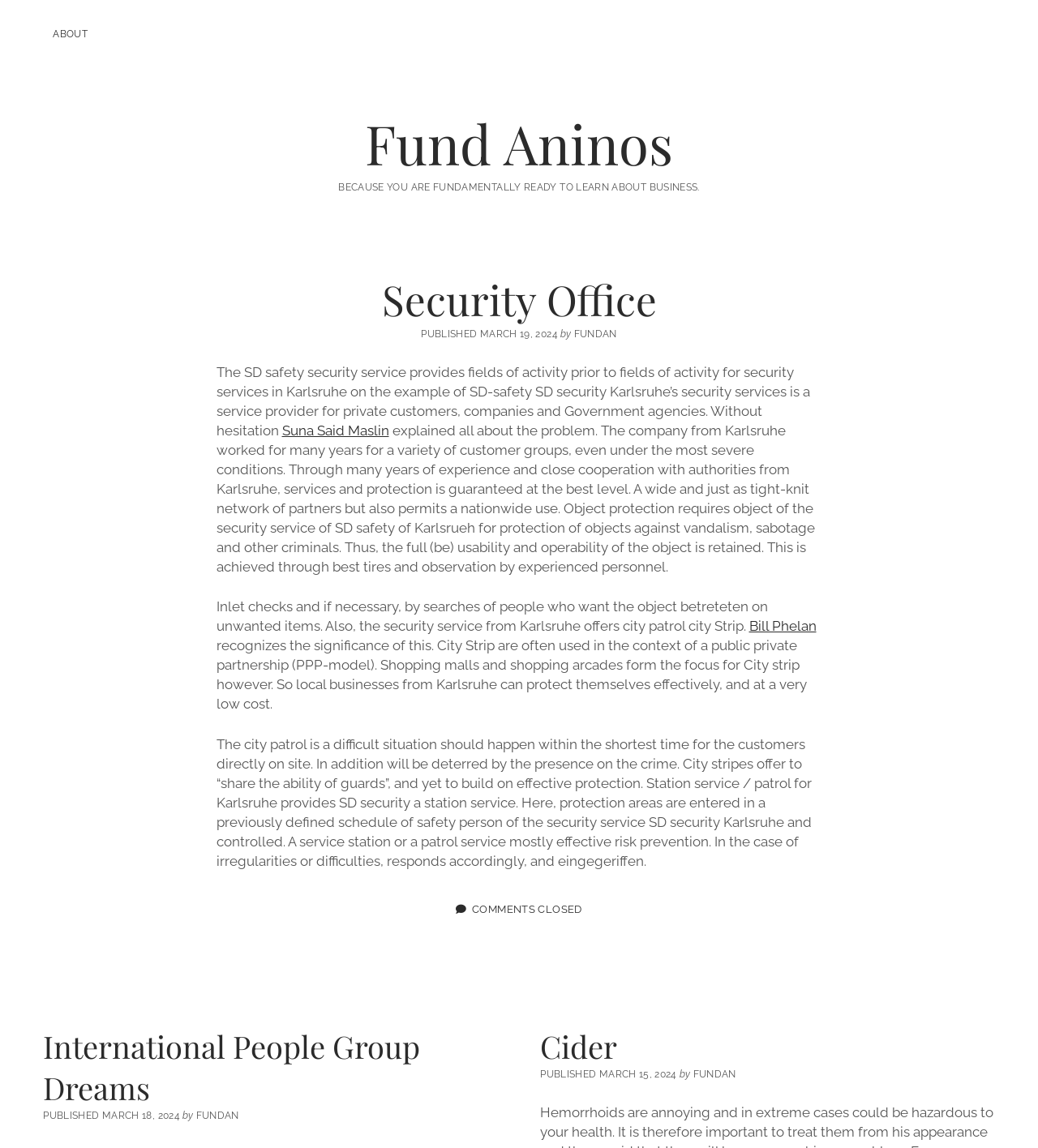What is the topic of the 'International People Group Dreams' article?
Please provide a comprehensive answer to the question based on the webpage screenshot.

I looked at the heading of the article section and found that it is titled 'International People Group Dreams', which suggests that this is the topic of the article.